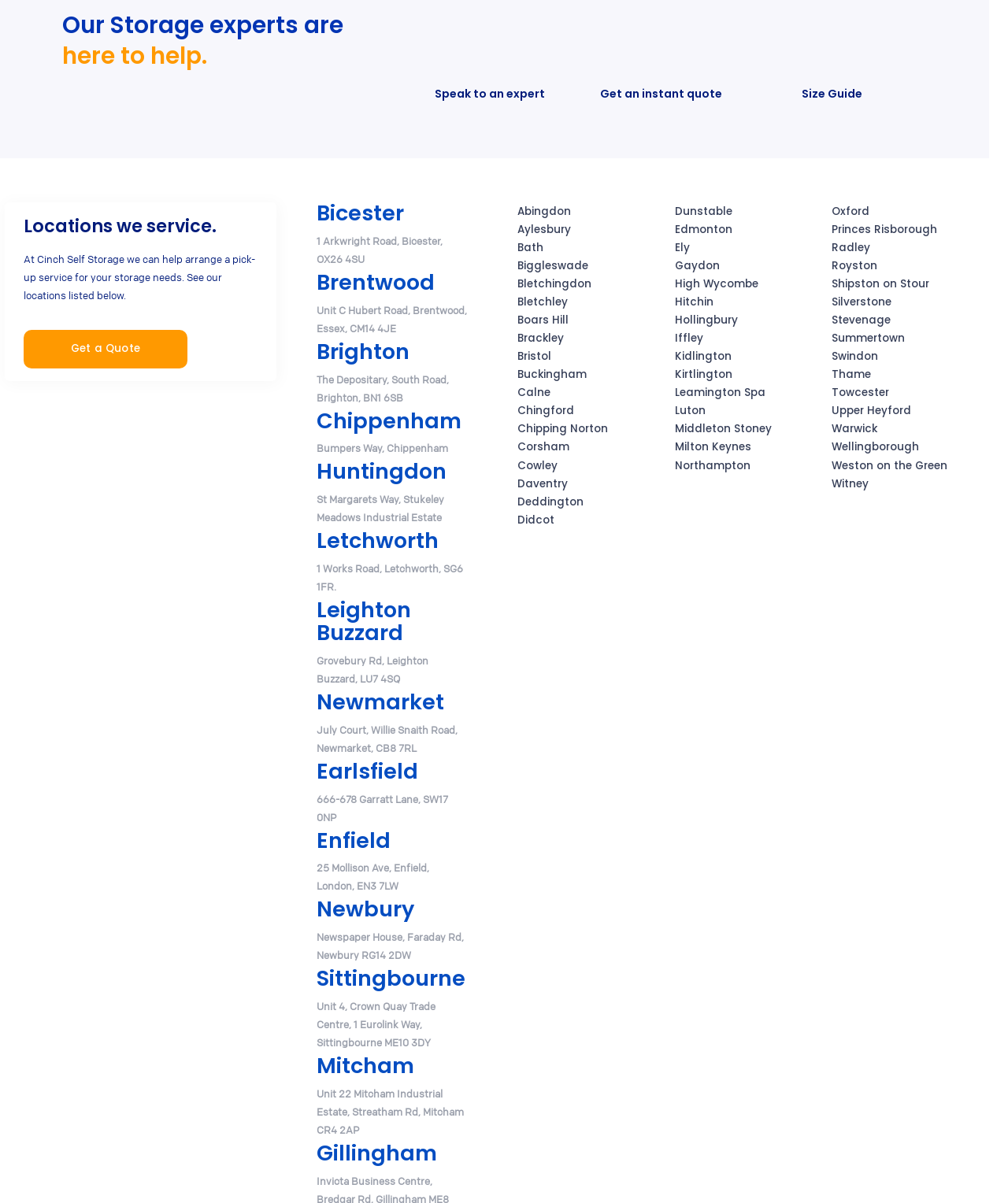What is the purpose of the 'Get a Quote' button?
Based on the screenshot, provide your answer in one word or phrase.

To get a quote